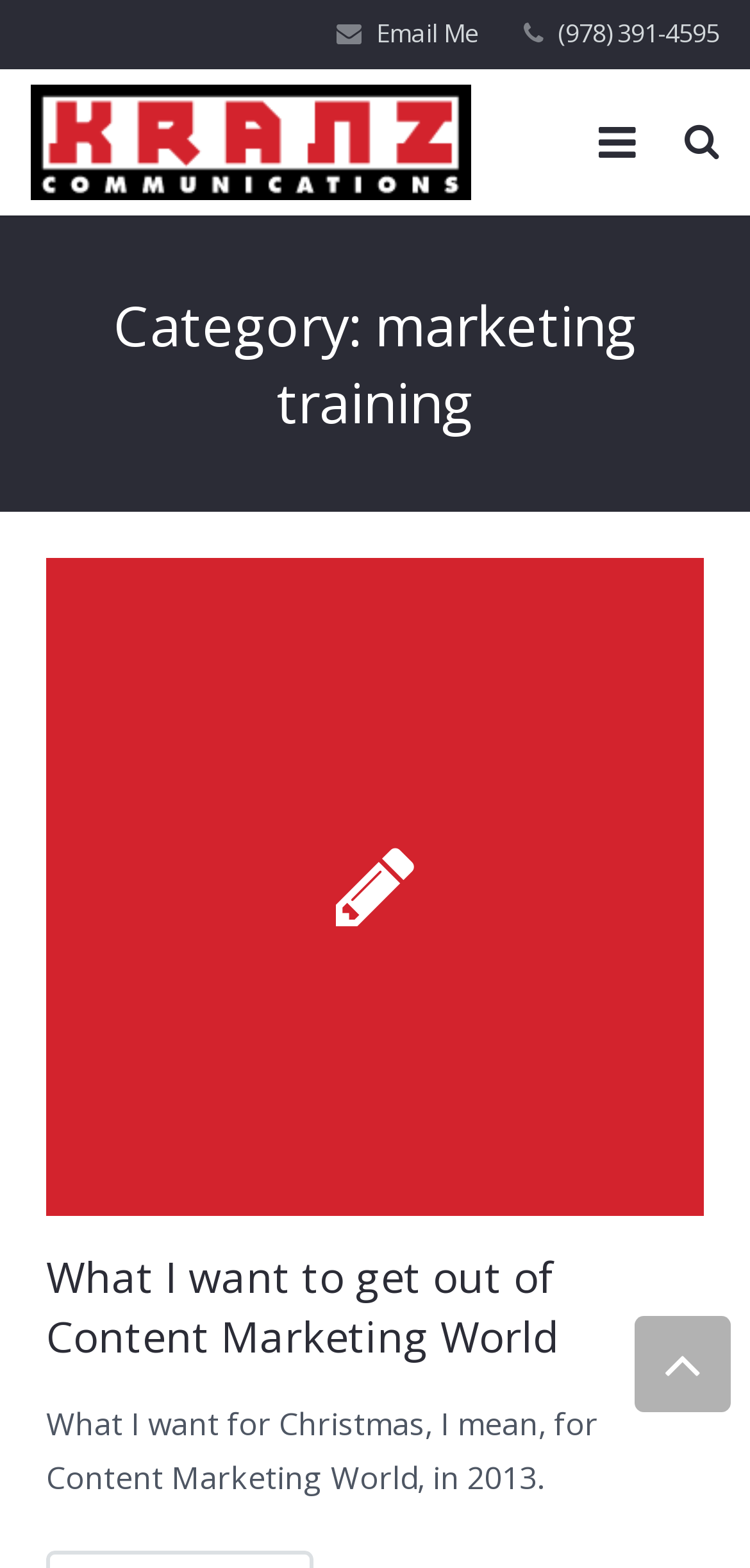Please identify the bounding box coordinates of the element I should click to complete this instruction: 'Call the phone number'. The coordinates should be given as four float numbers between 0 and 1, like this: [left, top, right, bottom].

[0.744, 0.01, 0.959, 0.032]